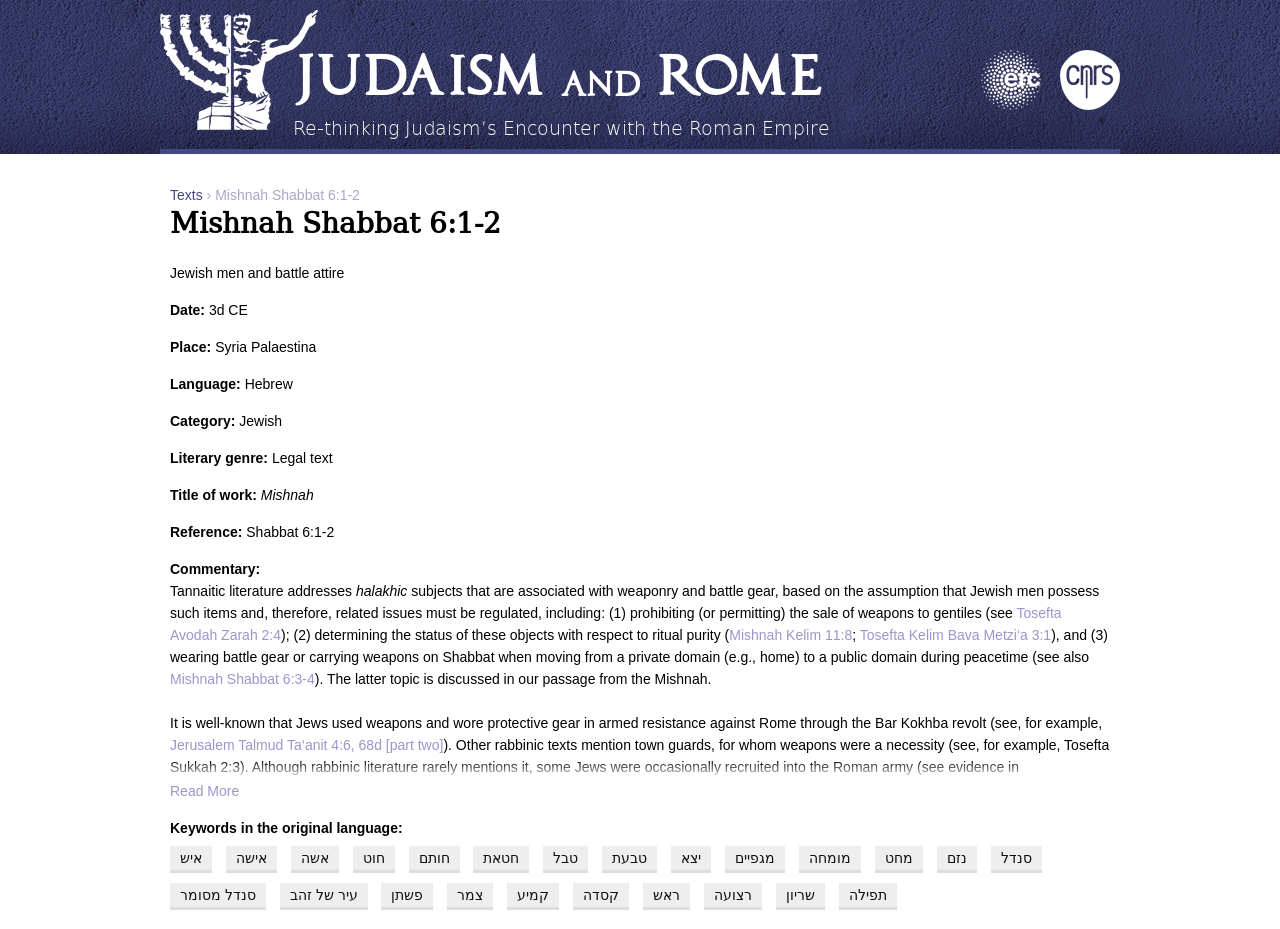Please determine the bounding box coordinates for the element that should be clicked to follow these instructions: "Click the 'Home' link".

[0.125, 0.011, 0.248, 0.14]